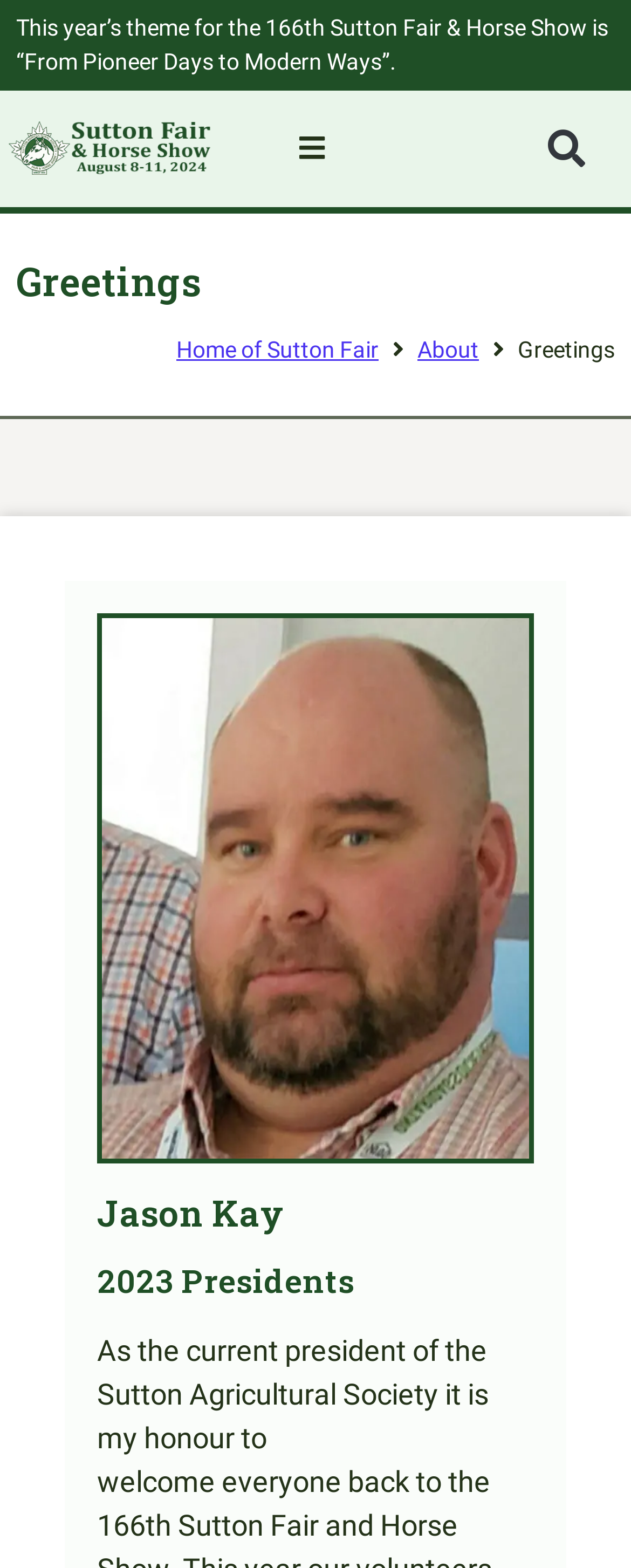Identify the bounding box of the UI component described as: "About".

[0.662, 0.212, 0.759, 0.234]